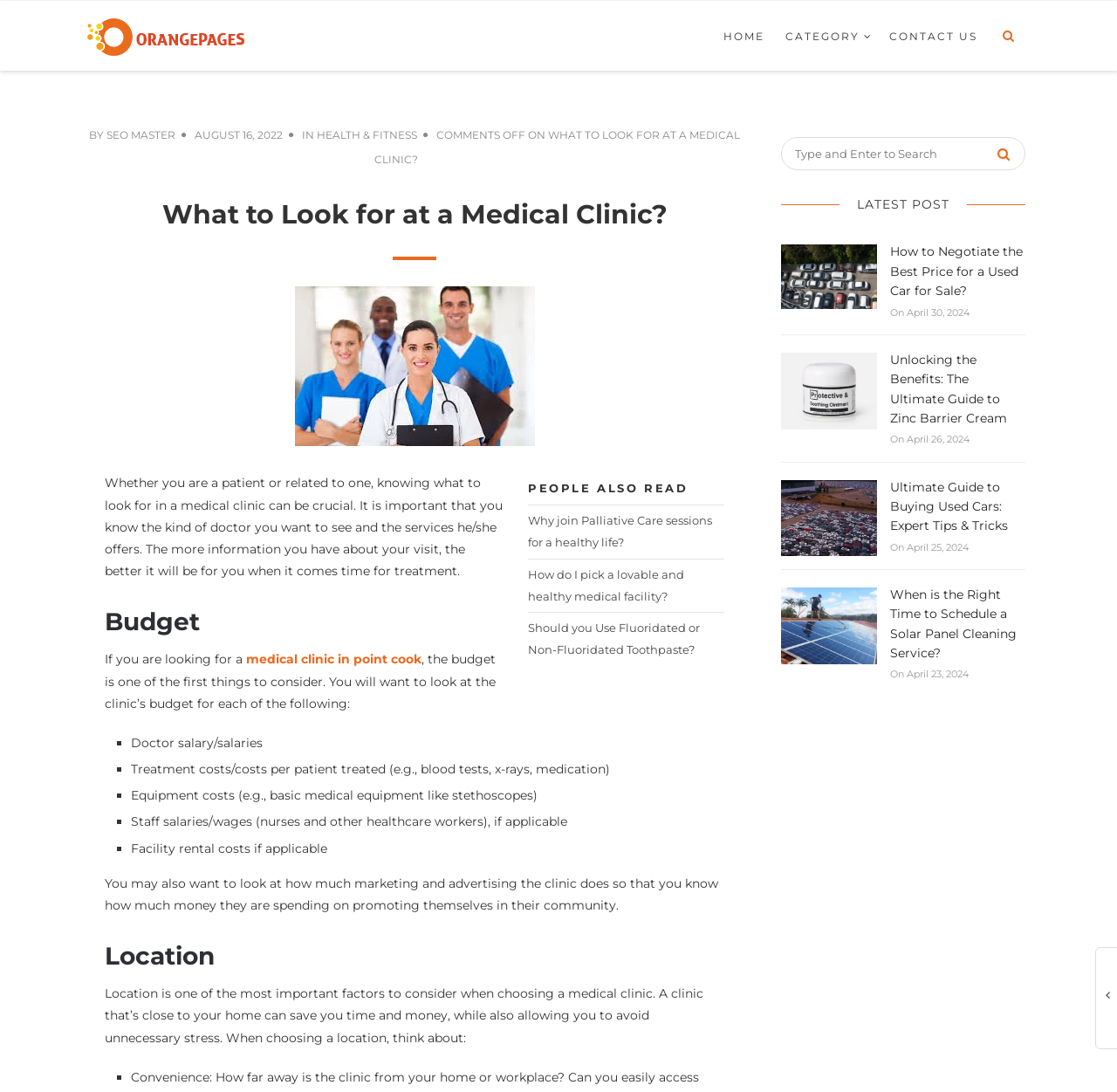Refer to the image and answer the question with as much detail as possible: What is the topic of the article?

The topic of the article can be determined by reading the heading 'What to Look for at a Medical Clinic?' and the content of the article, which discusses the factors to consider when choosing a medical clinic.